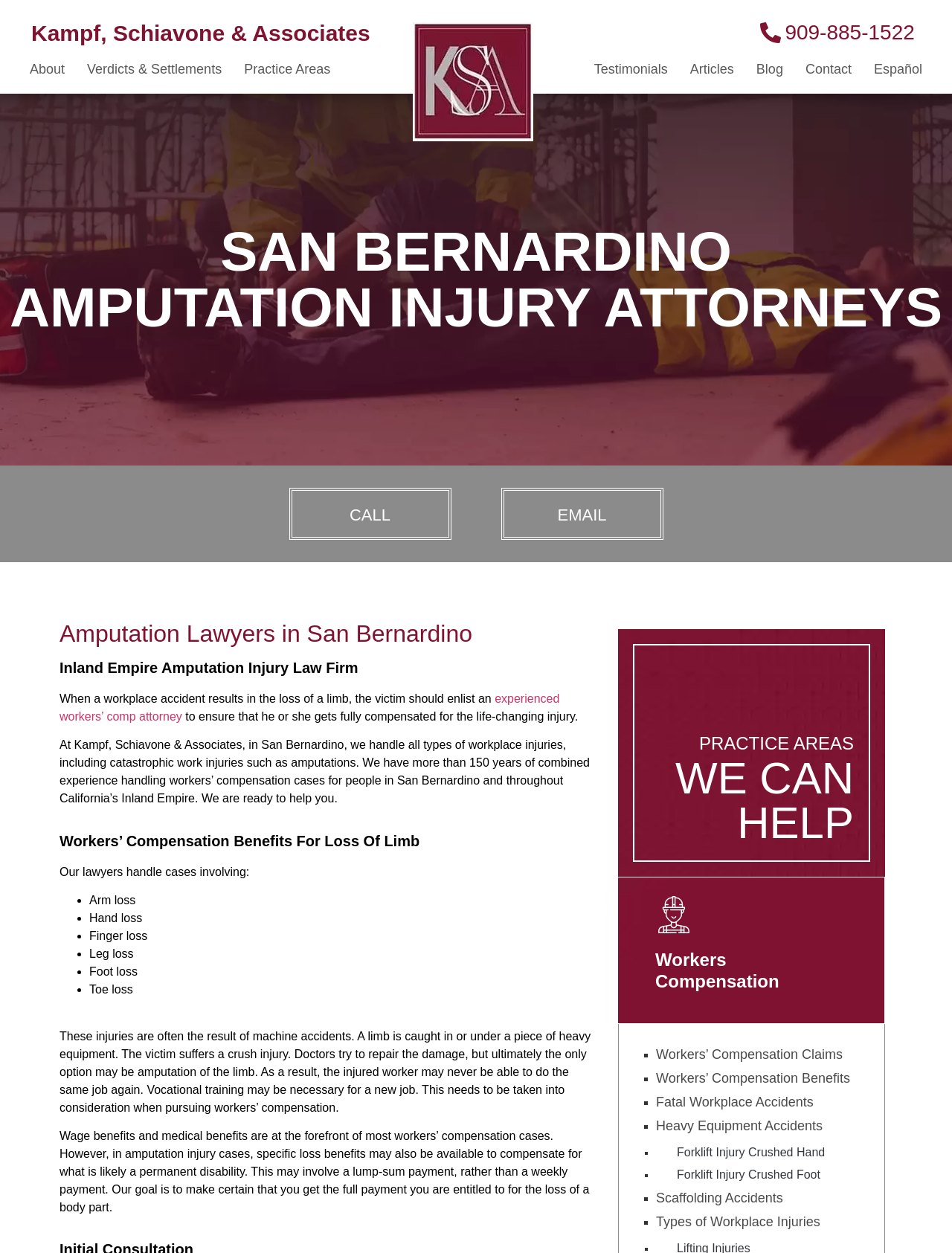Based on the image, please elaborate on the answer to the following question:
What benefits may be available to workers who suffer amputation injuries?

According to the webpage content, workers who suffer amputation injuries may be eligible for specific loss benefits, which may involve a lump-sum payment, as well as wage benefits, as mentioned in the text 'Specific loss benefits may also be available to compensate for what is likely a permanent disability. This may involve a lump-sum payment, rather than a weekly payment'.